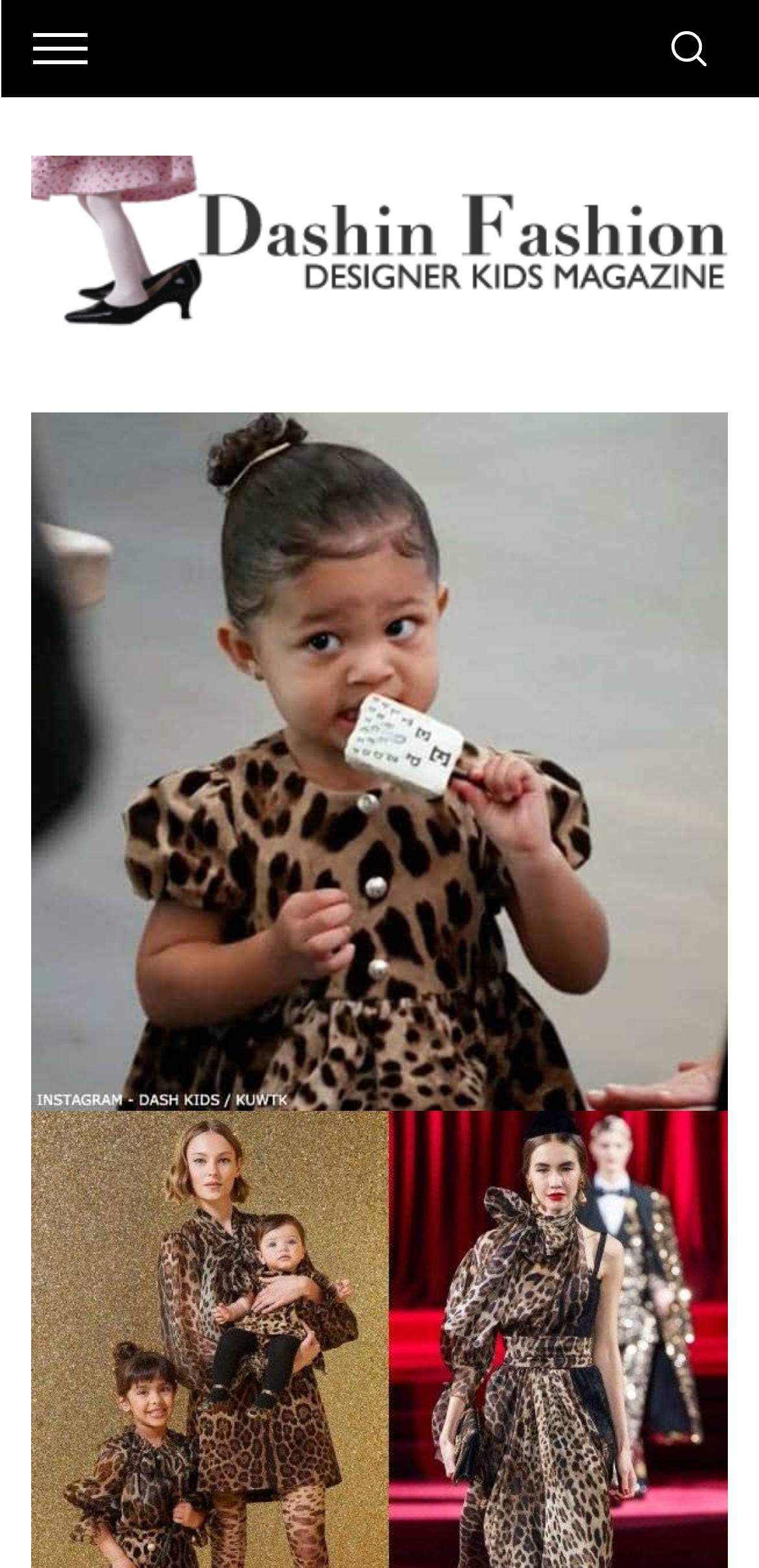What is the main product displayed on the webpage?
Look at the image and respond with a one-word or short phrase answer.

Dolce & Gabbana Baby Leopard Velvet Dress